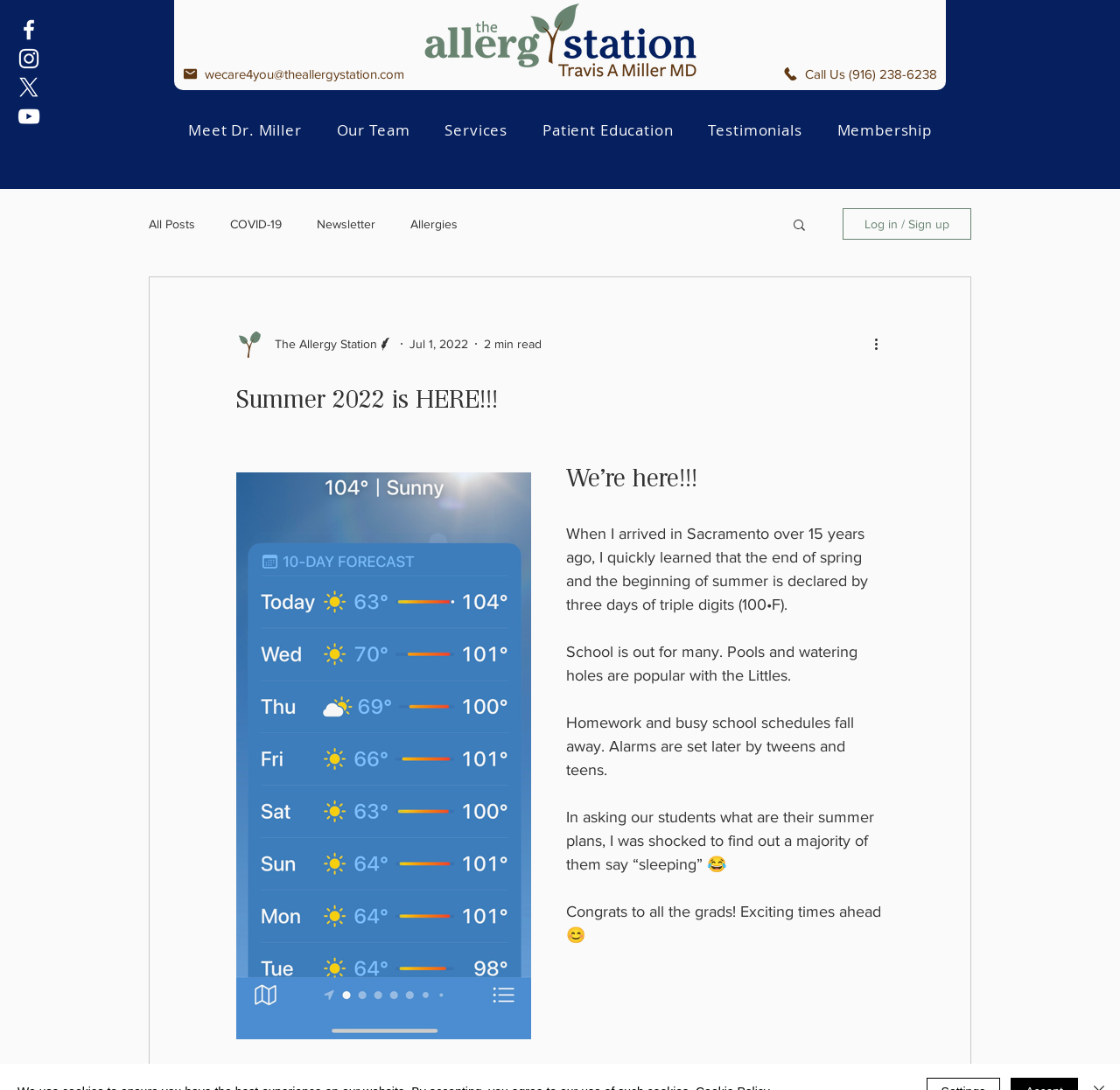Identify the bounding box of the UI element described as follows: "All Posts". Provide the coordinates as four float numbers in the range of 0 to 1 [left, top, right, bottom].

[0.133, 0.199, 0.174, 0.212]